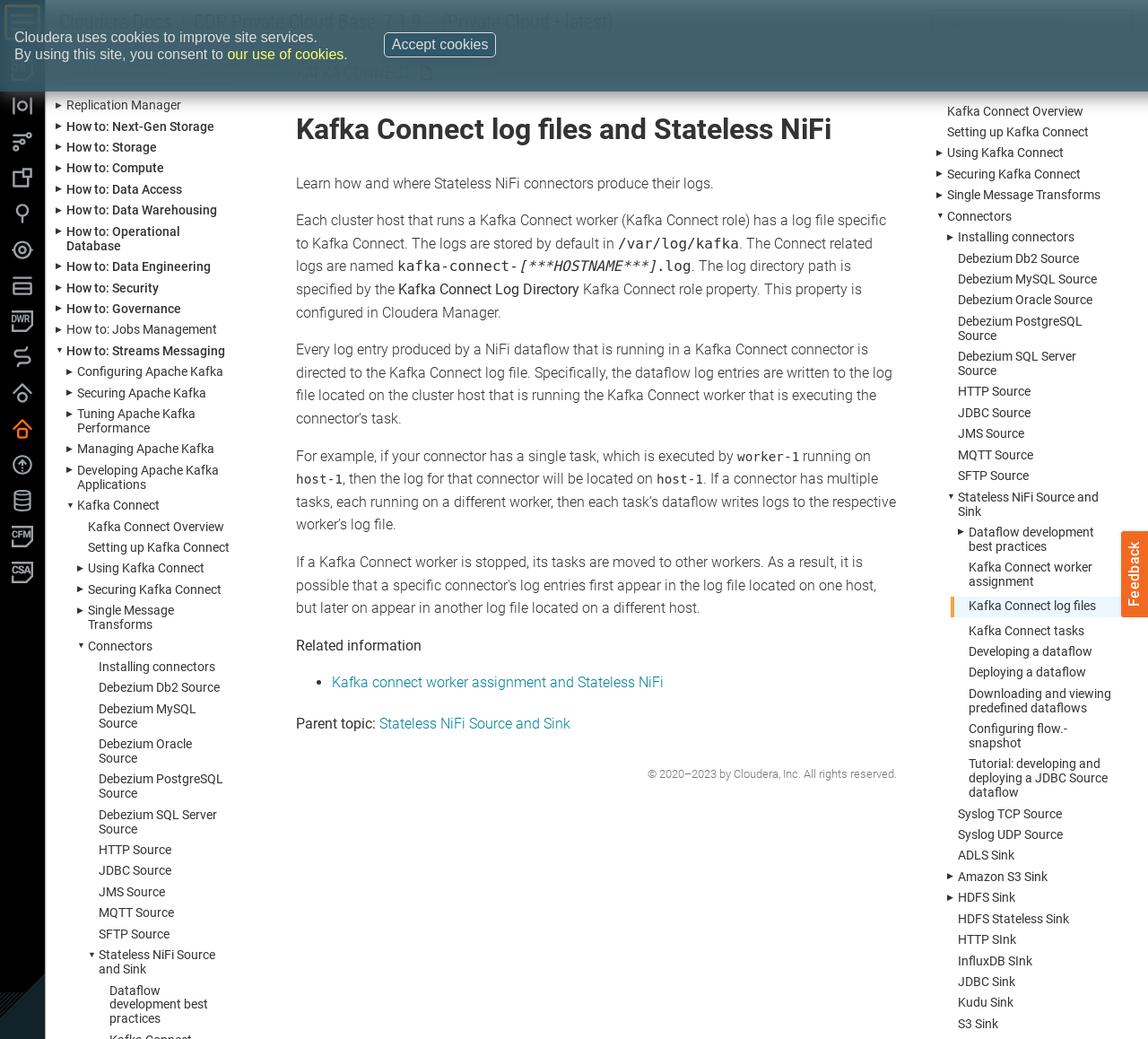What is the name of the documentation?
Using the image, respond with a single word or phrase.

Cloudera Docs